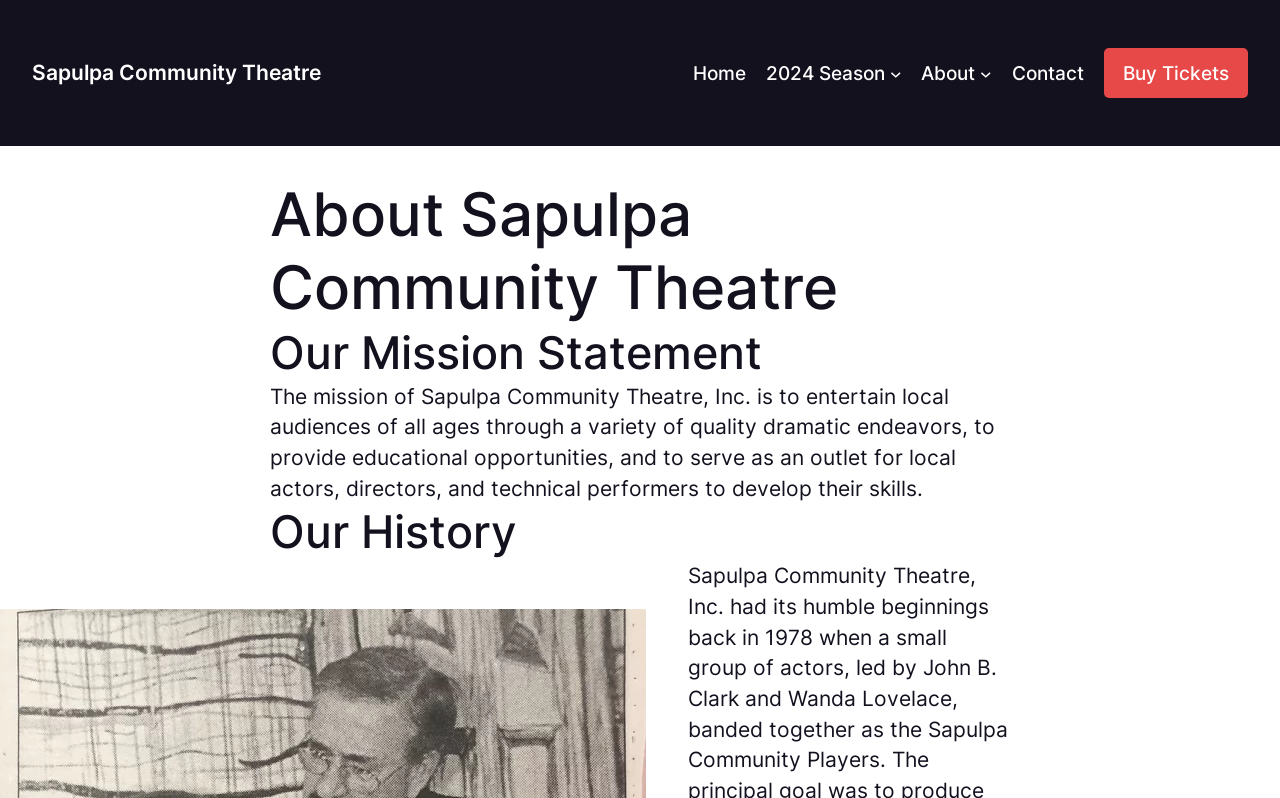What is the purpose of the '2024 Season' link?
Kindly offer a comprehensive and detailed response to the question.

The '2024 Season' link is likely to provide information about the upcoming season of performances and events at Sapulpa Community Theatre. This can be inferred from the context of the link being placed alongside other links such as 'Home' and 'About', which suggest that it is a navigation link to a specific section of the website.